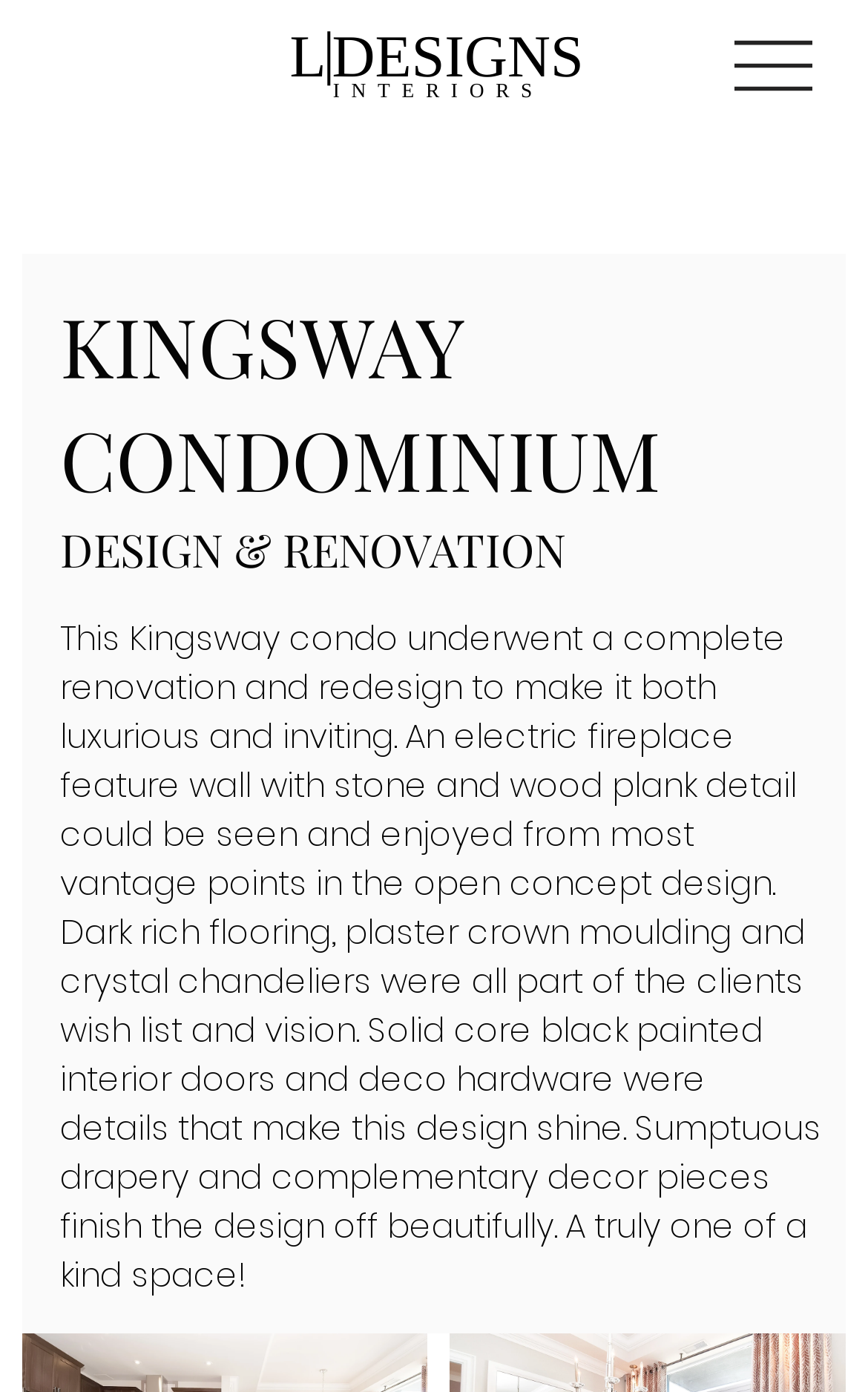Can you look at the image and give a comprehensive answer to the question:
What feature is prominent in the condo design?

I inferred this answer by reading the StaticText element with the description of the condo design, which mentions an electric fireplace feature wall with stone and wood plank detail as a prominent feature.